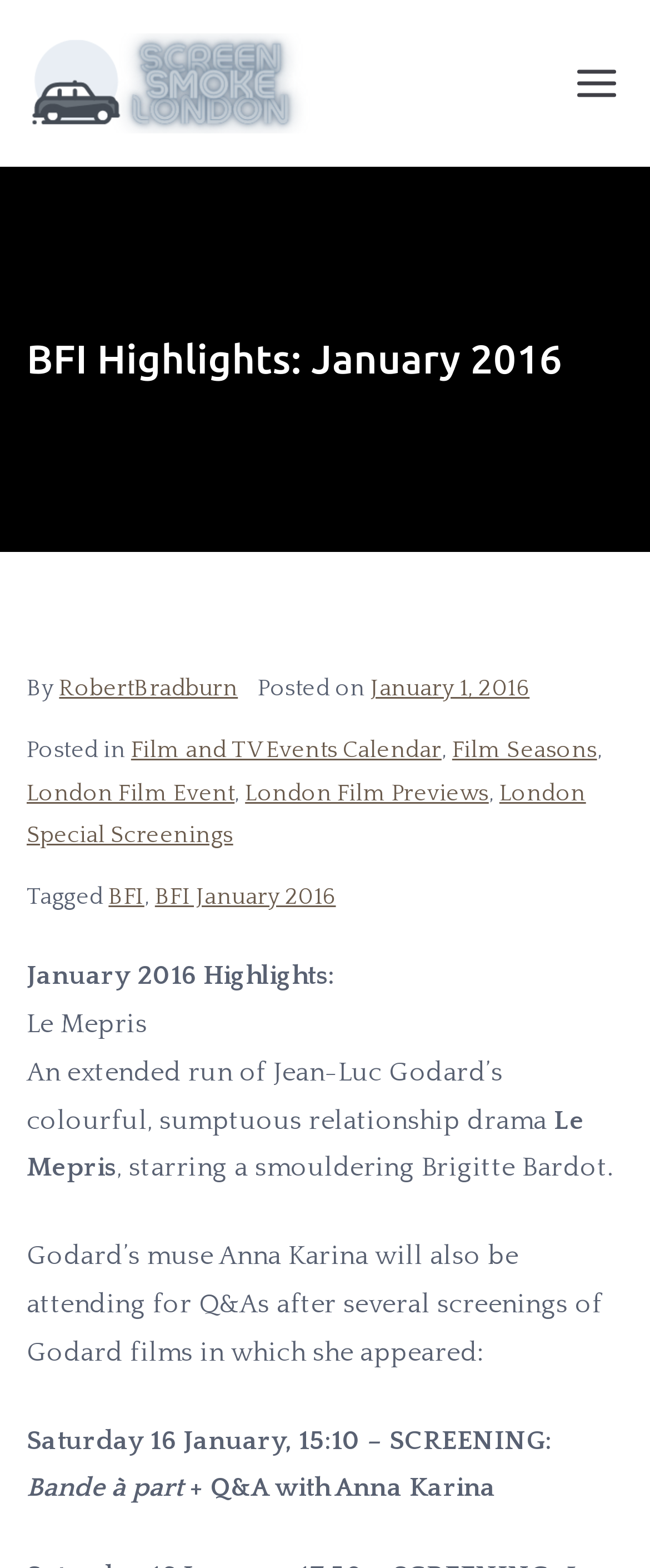Who is the star of the film Le Mepris?
Based on the image, respond with a single word or phrase.

Brigitte Bardot